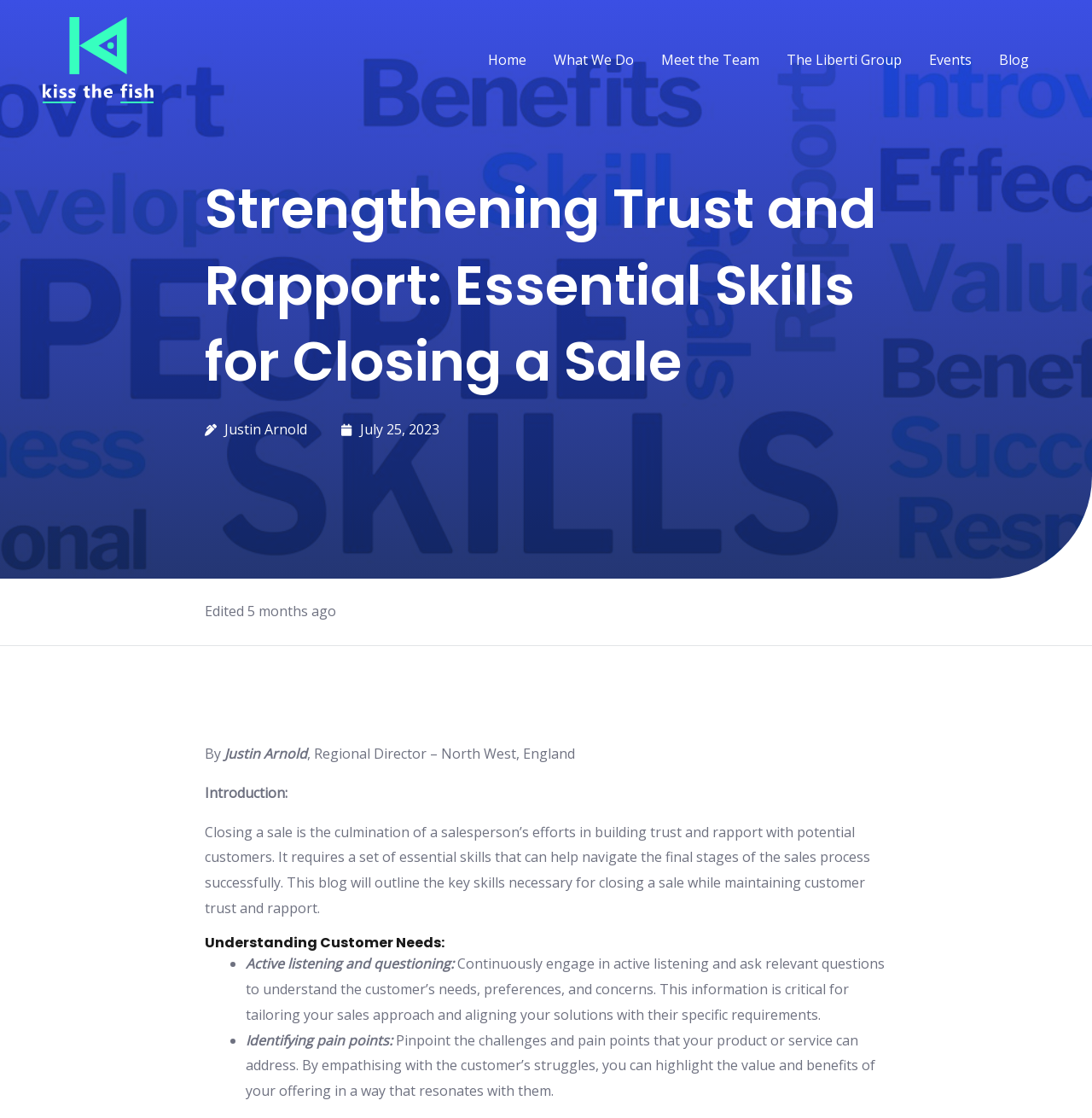Using the information shown in the image, answer the question with as much detail as possible: What is the job title of the author?

I found the job title by looking at the text ', Regional Director – North West, England' which is located below the author's name.